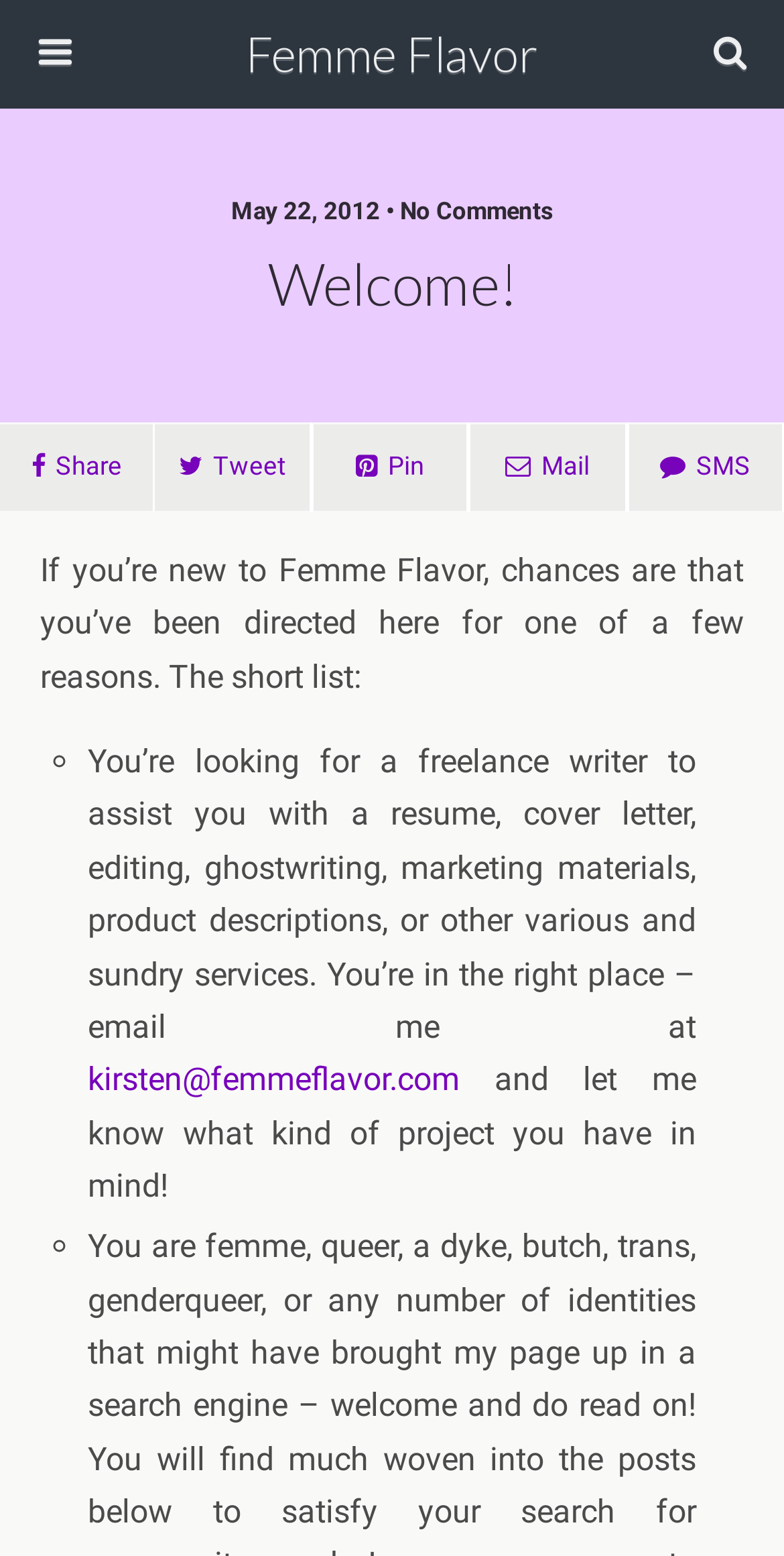Describe every aspect of the webpage in a detailed manner.

The webpage is titled "Welcome! | Femme Flavor" and appears to be a personal website or blog. At the top, there is a link to "Femme Flavor" which is likely the website's logo or homepage link. Next to it, there is a search bar with a text box and a "Search" button.

Below the search bar, there is a date and comment count "May 22, 2012 • No Comments" followed by a heading that reads "Welcome!". 

On the left side, there are four social media links: Share, Tweet, Pin, and Mail, represented by icons.

The main content of the page starts with a paragraph of text that explains the purpose of the website. It says that if you're new to Femme Flavor, you're likely looking for a freelance writer to assist with various services such as resume writing, editing, and marketing materials. 

Below this paragraph, there is a list with two items, marked by bullet points. The first item describes the services offered, including resume writing, editing, and marketing materials, and invites the reader to email the writer at kirsten@femmeflavor.com to discuss their project. The second item is not explicitly stated but is likely another reason why someone would visit the website.